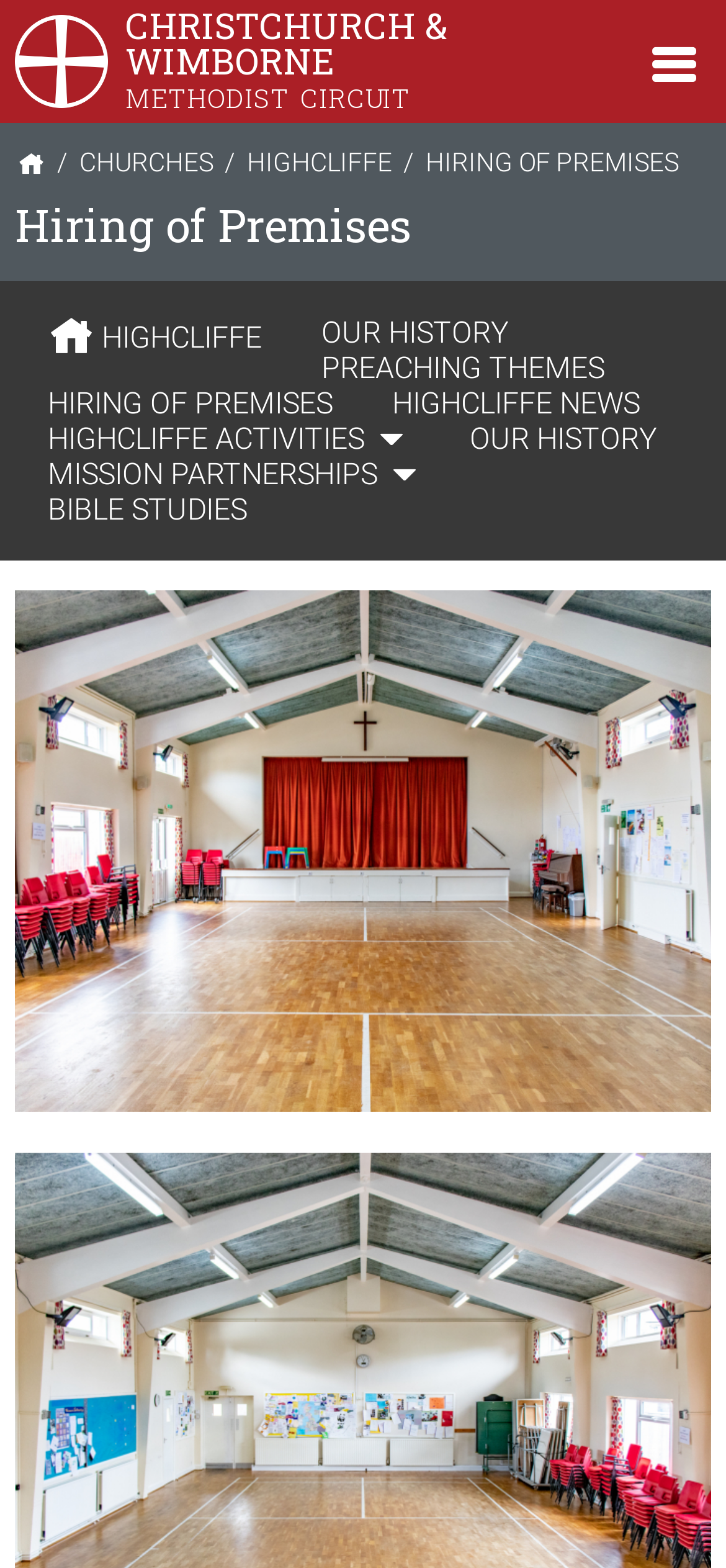Respond with a single word or phrase:
What is the bounding box coordinate of the logo?

[0.021, 0.0, 0.149, 0.078]